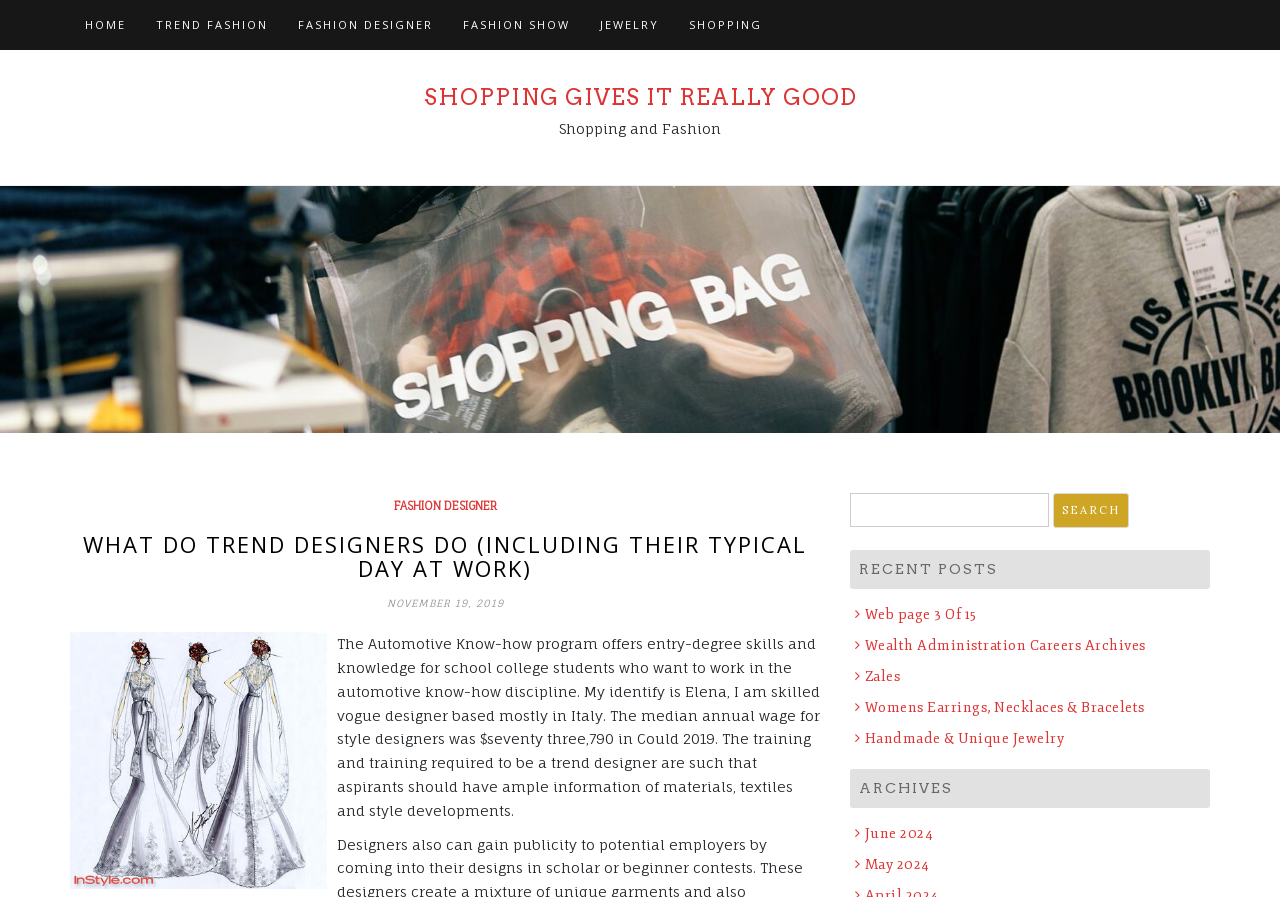Highlight the bounding box coordinates of the element that should be clicked to carry out the following instruction: "View ARCHIVES". The coordinates must be given as four float numbers ranging from 0 to 1, i.e., [left, top, right, bottom].

[0.664, 0.857, 0.945, 0.901]